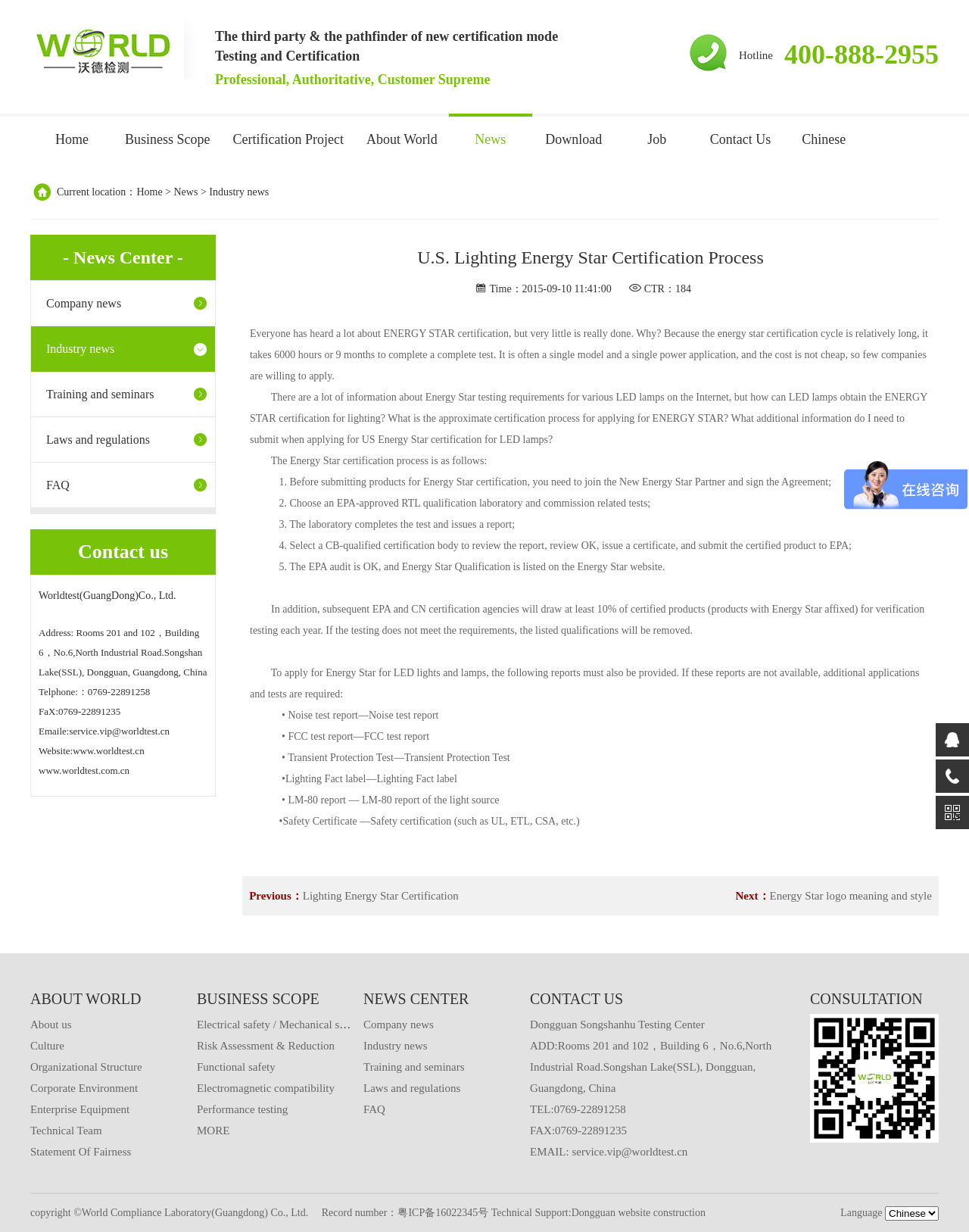Predict the bounding box coordinates for the UI element described as: "FAQ". The coordinates should be four float numbers between 0 and 1, presented as [left, top, right, bottom].

[0.032, 0.376, 0.222, 0.412]